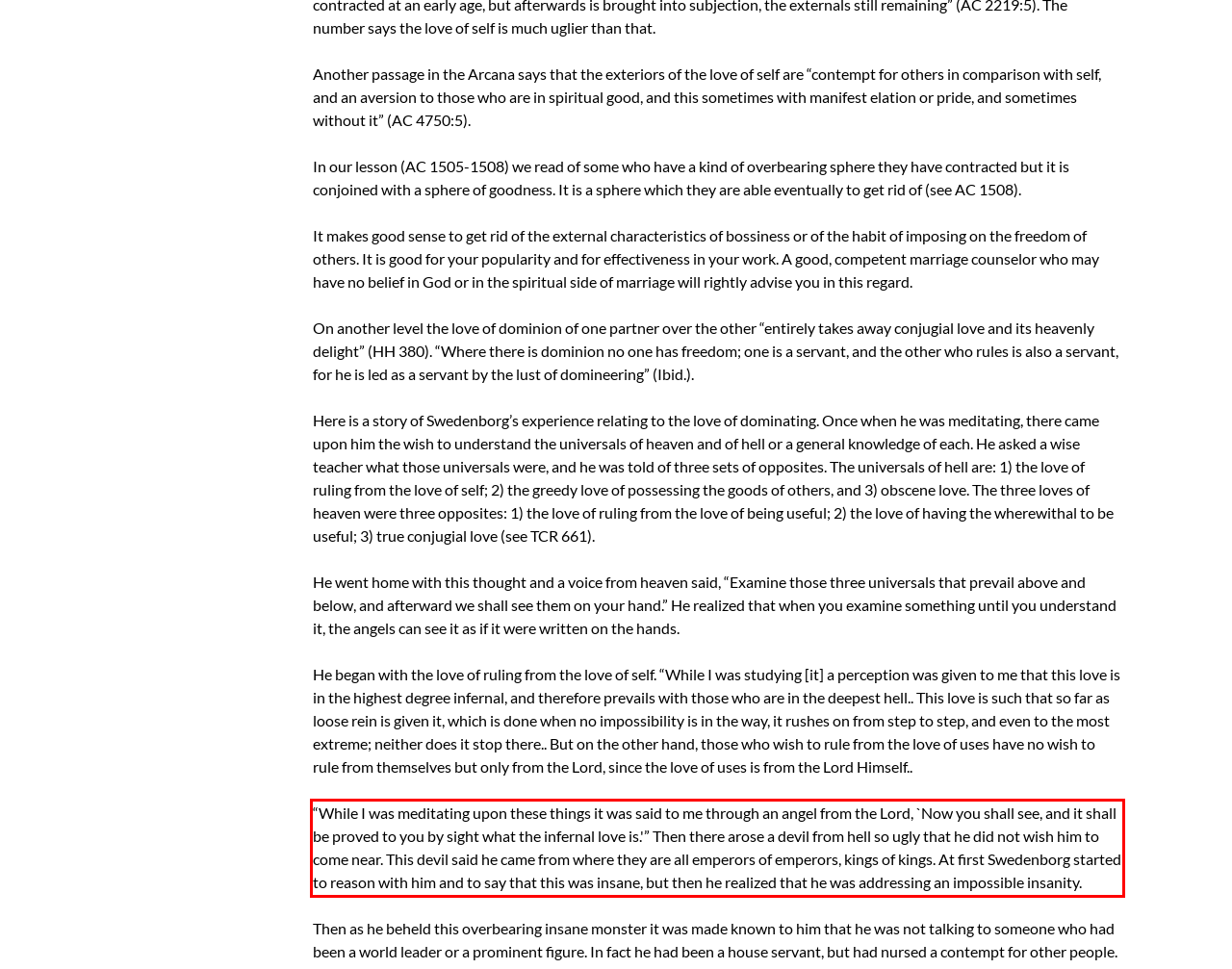Please extract the text content within the red bounding box on the webpage screenshot using OCR.

“While I was meditating upon these things it was said to me through an angel from the Lord, `Now you shall see, and it shall be proved to you by sight what the infernal love is.'” Then there arose a devil from hell so ugly that he did not wish him to come near. This devil said he came from where they are all emperors of emperors, kings of kings. At first Swedenborg started to reason with him and to say that this was insane, but then he realized that he was addressing an impossible insanity.